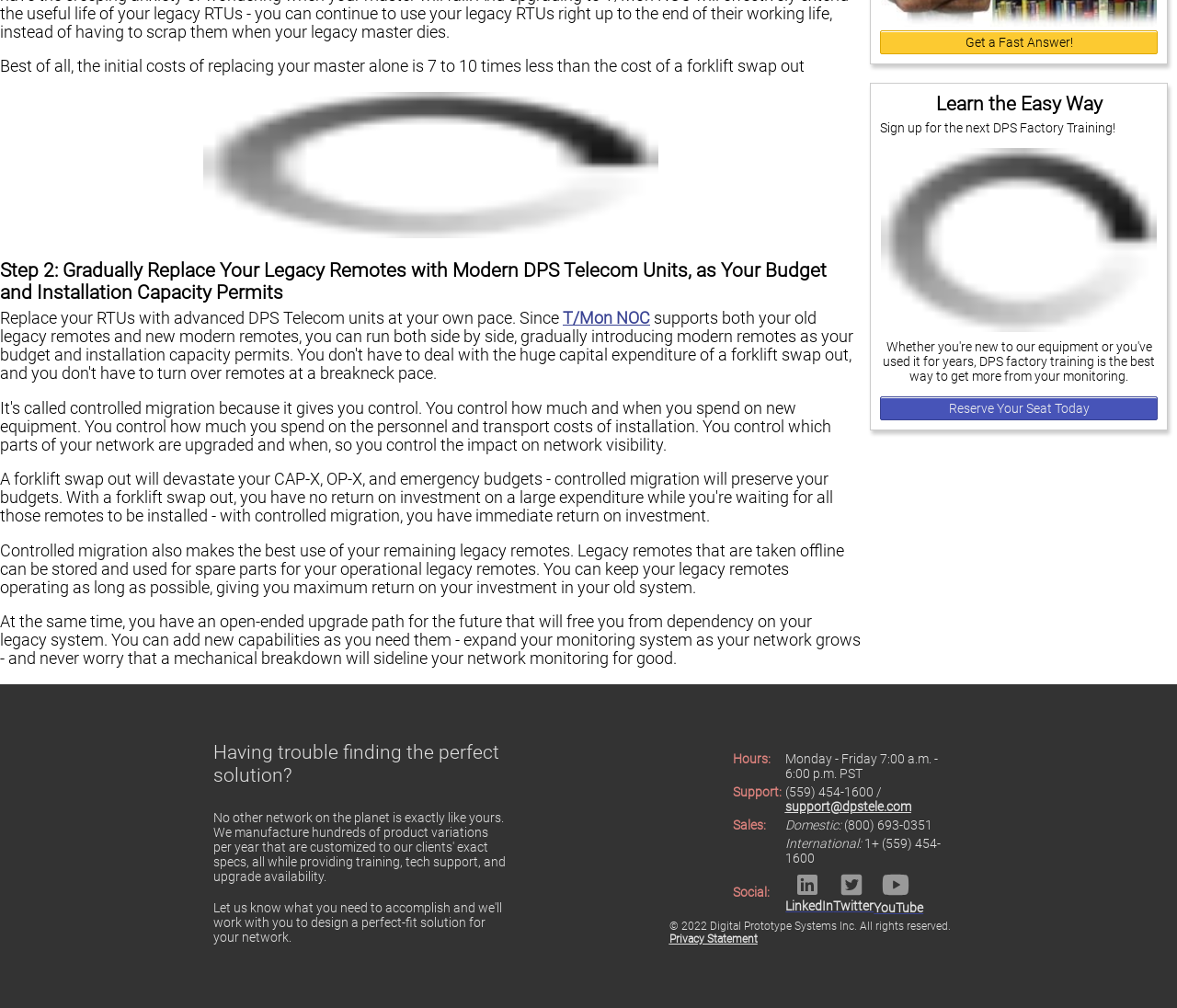Determine the bounding box coordinates for the area that needs to be clicked to fulfill this task: "Visit T/Mon NOC". The coordinates must be given as four float numbers between 0 and 1, i.e., [left, top, right, bottom].

[0.478, 0.306, 0.552, 0.325]